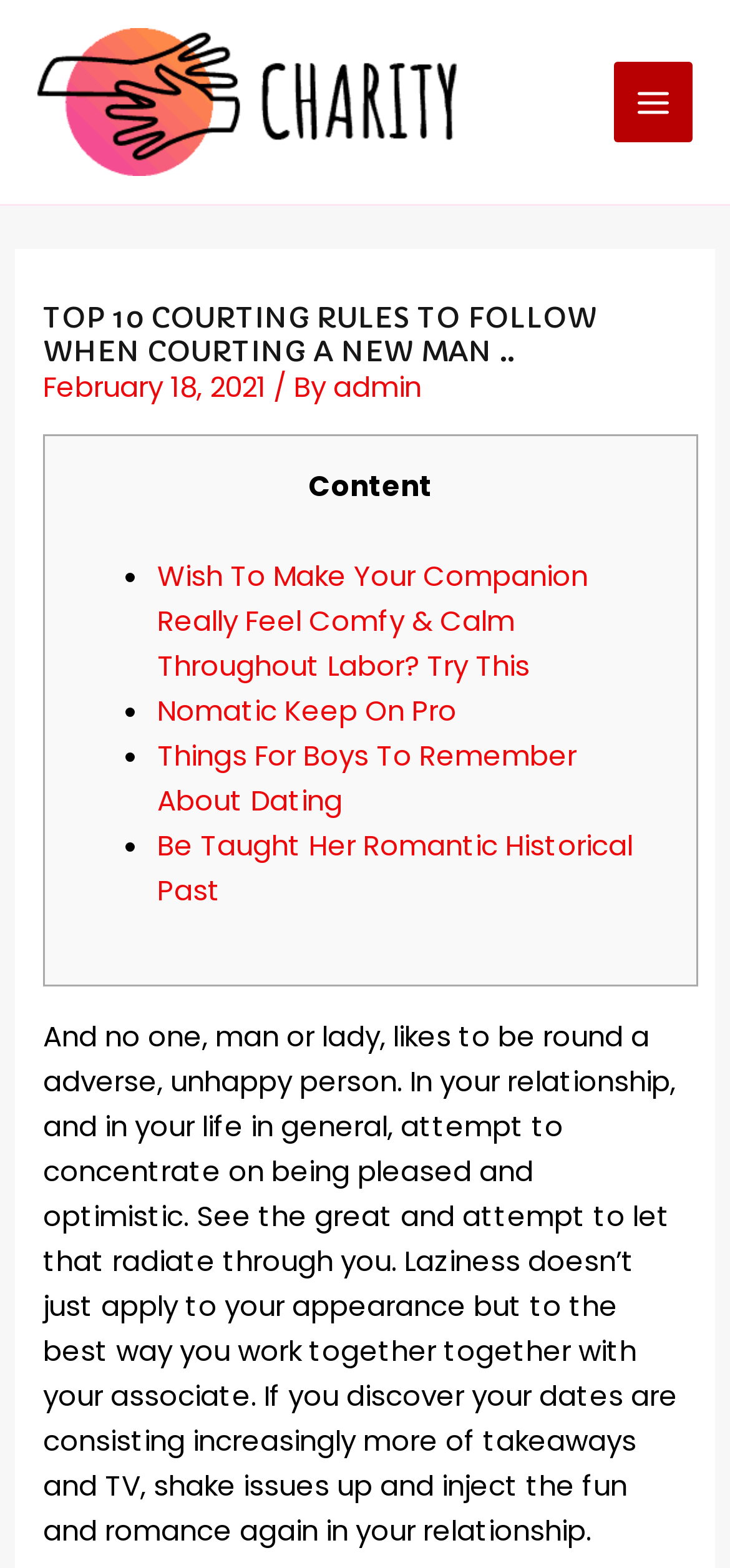Construct a comprehensive description capturing every detail on the webpage.

The webpage appears to be an article or blog post about courting rules, specifically focusing on the top 10 rules to follow when courting a new man. At the top left of the page, there is a link to "HPWS" accompanied by an image with the same name. 

On the top right, there is a button labeled "MAIN MENU" with an image next to it. Below this button, there is a header section that contains the title of the article, "TOP 10 COURTING RULES TO FOLLOW WHEN COURTING A NEW MAN..", along with the date "February 18, 2021" and the author's name "admin". 

The main content of the page is divided into two sections. The first section is a list of links, each preceded by a bullet point, with titles such as "Wish To Make Your Companion Really Feel Comfy & Calm Throughout Labor? Try This" and "Things For Boys To Remember About Dating". 

The second section is a block of text that provides advice on how to maintain a healthy and happy relationship, emphasizing the importance of positivity, effort, and romance. This text is positioned below the list of links and takes up most of the page's content area.